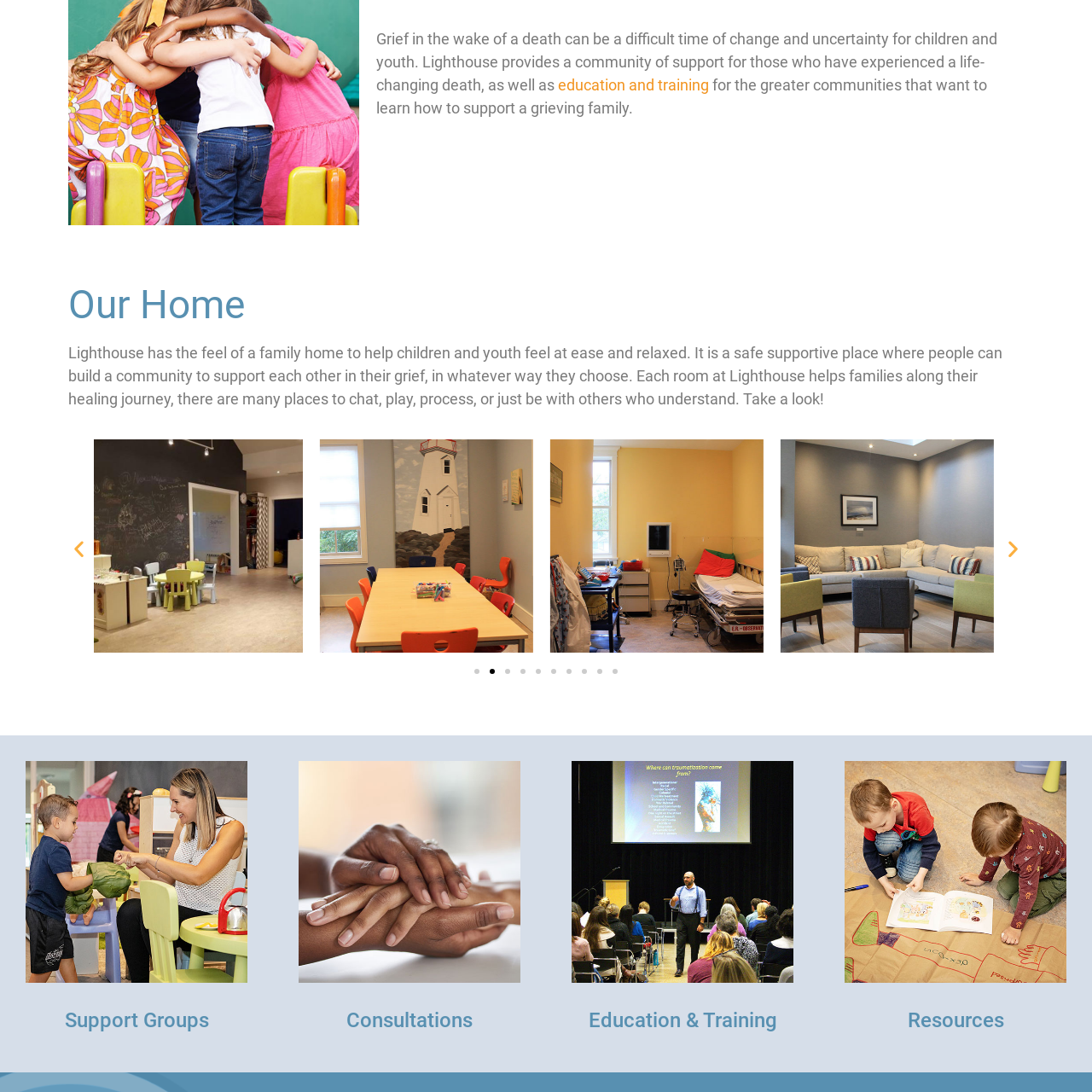What is the mission of Lighthouse?
Observe the image marked by the red bounding box and answer in detail.

According to the caption, Lighthouse offers support for children and youth navigating grief after a life-changing death, which implies that their mission is to provide assistance to young people dealing with loss.